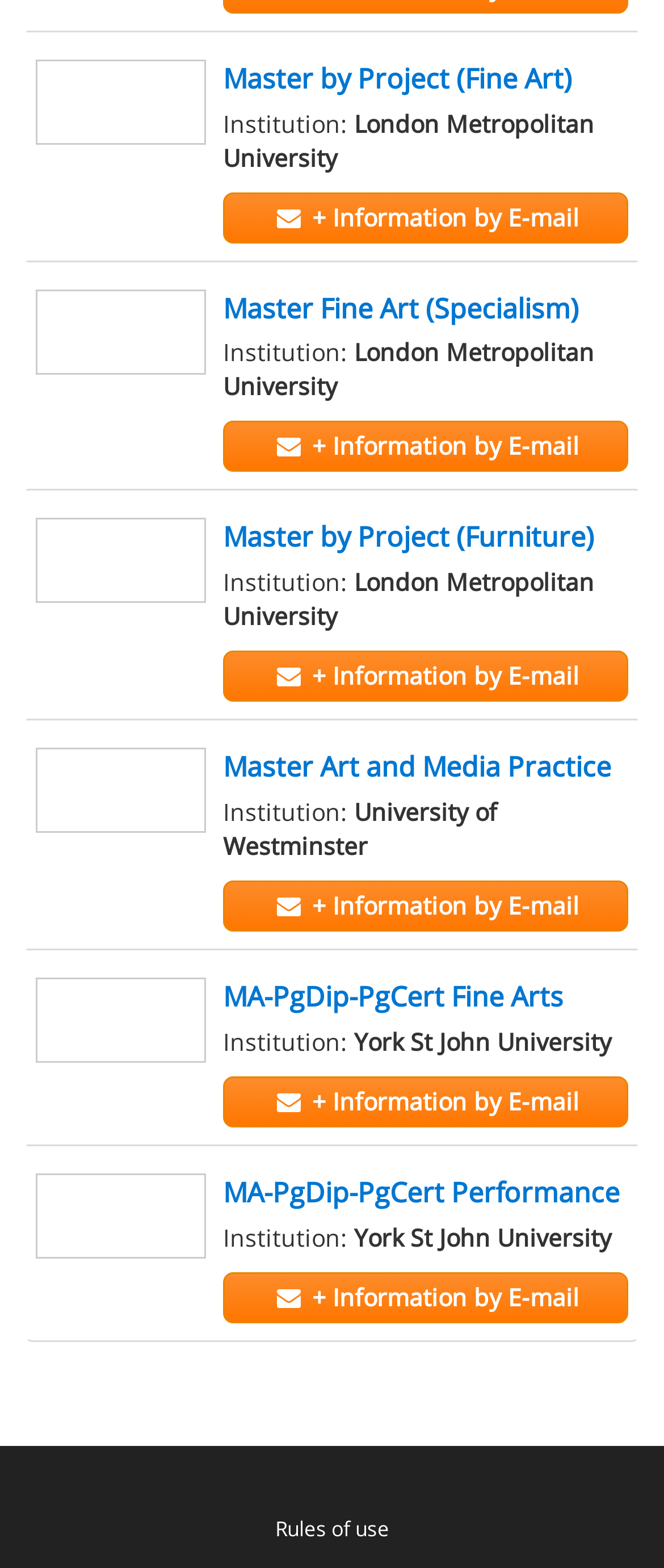Determine the bounding box coordinates of the element that should be clicked to execute the following command: "Explore Master Fine Art (Specialism) program".

[0.336, 0.184, 0.872, 0.208]